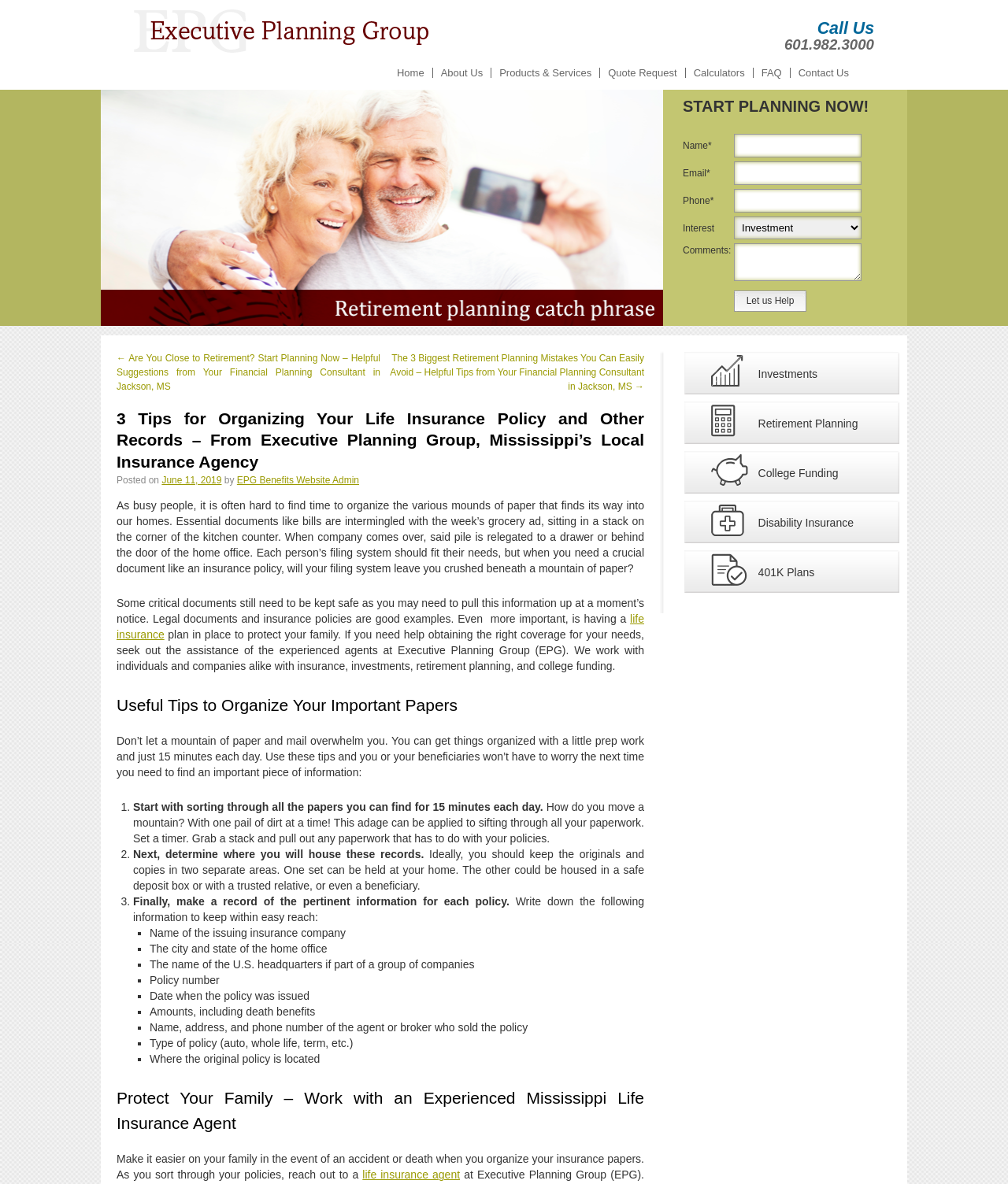Identify the bounding box coordinates of the part that should be clicked to carry out this instruction: "Click the 'Home' link".

[0.386, 0.057, 0.429, 0.066]